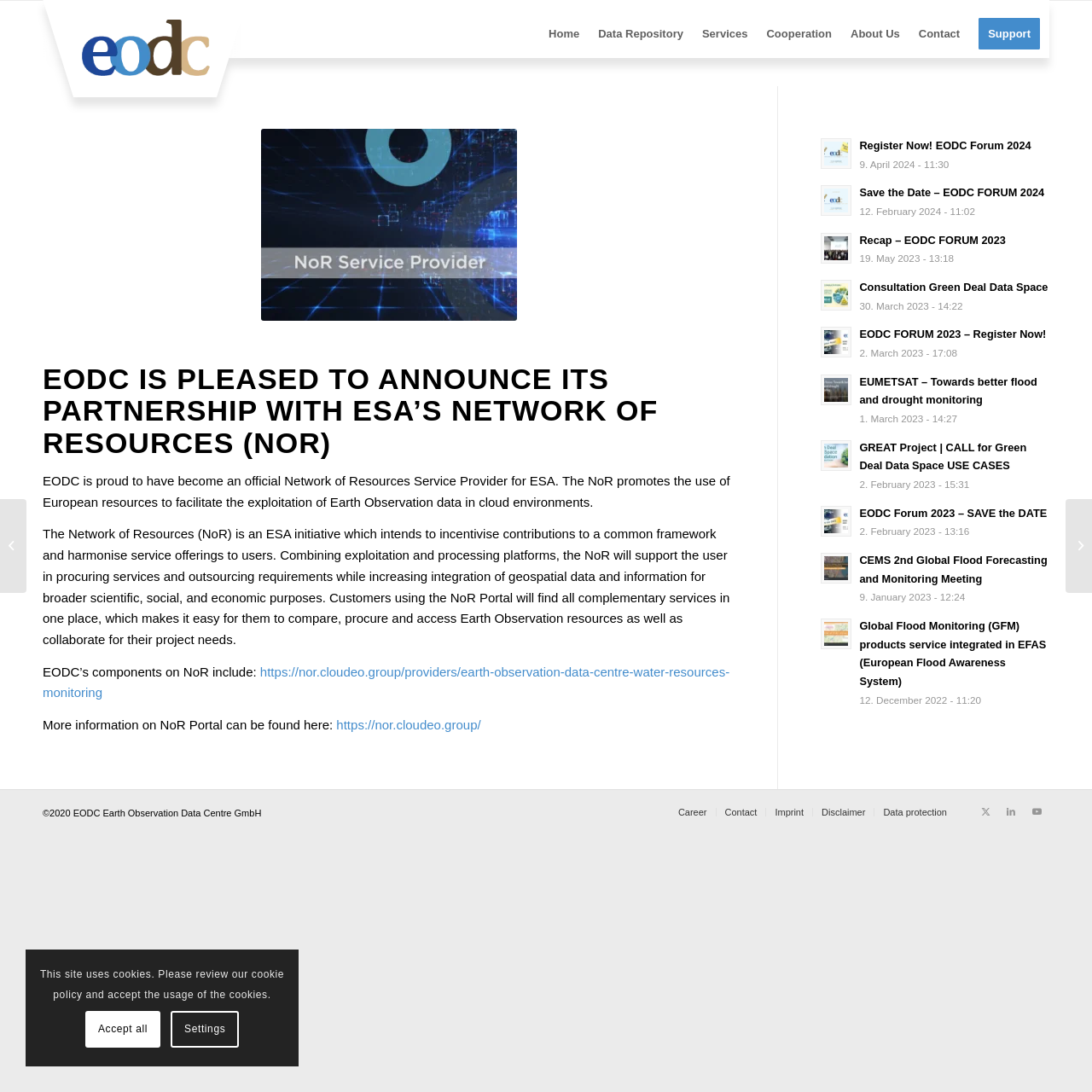What is the date of the EODC Forum 2024?
Please ensure your answer is as detailed and informative as possible.

According to the webpage, the EODC Forum 2024 is scheduled to take place on 9. April 2024, as indicated by the text '9. April 2024 - 11:30'.